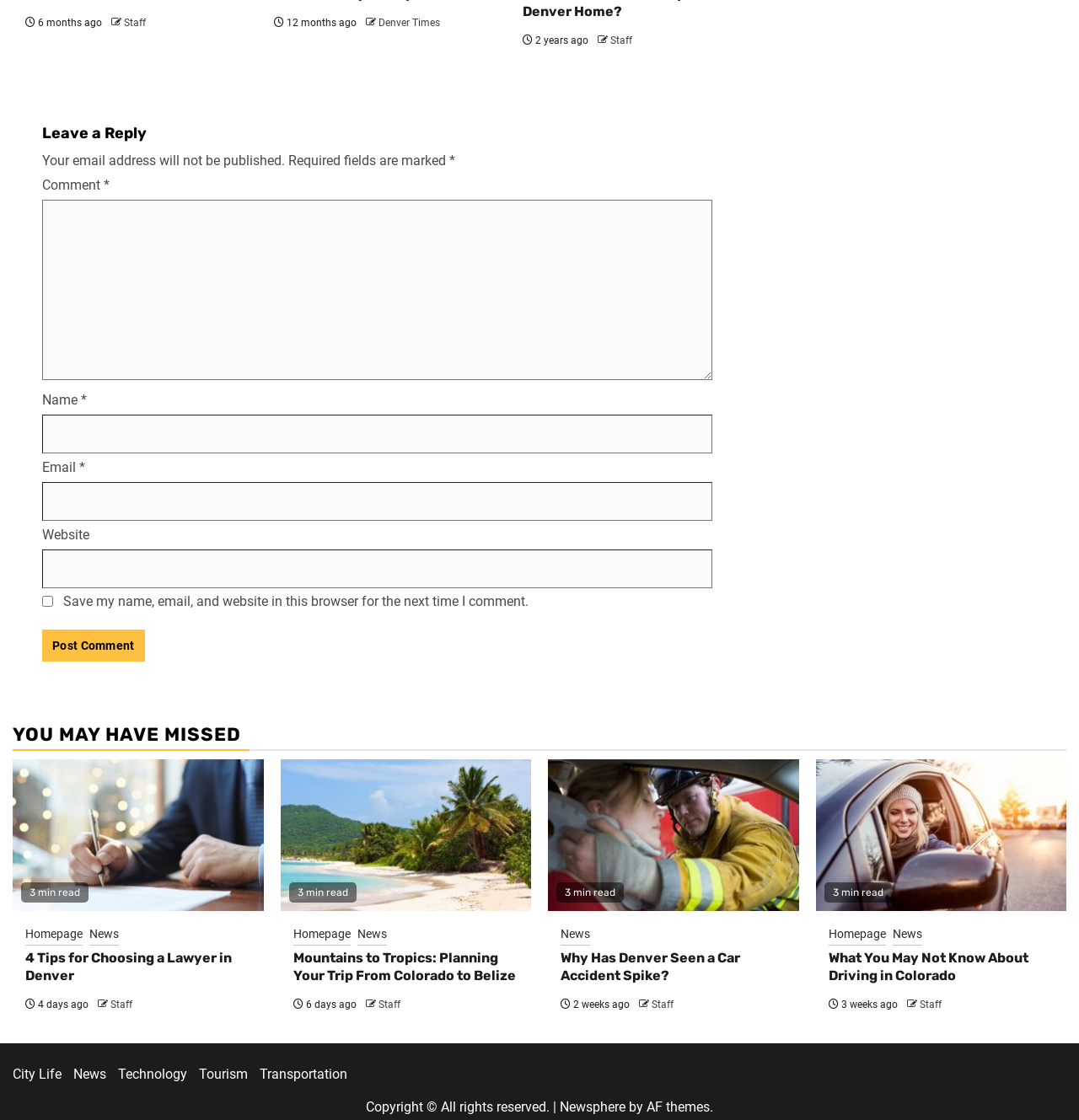How many articles are on this webpage?
Provide a comprehensive and detailed answer to the question.

I counted the number of headings that seem to be article titles, and there are 8 of them.